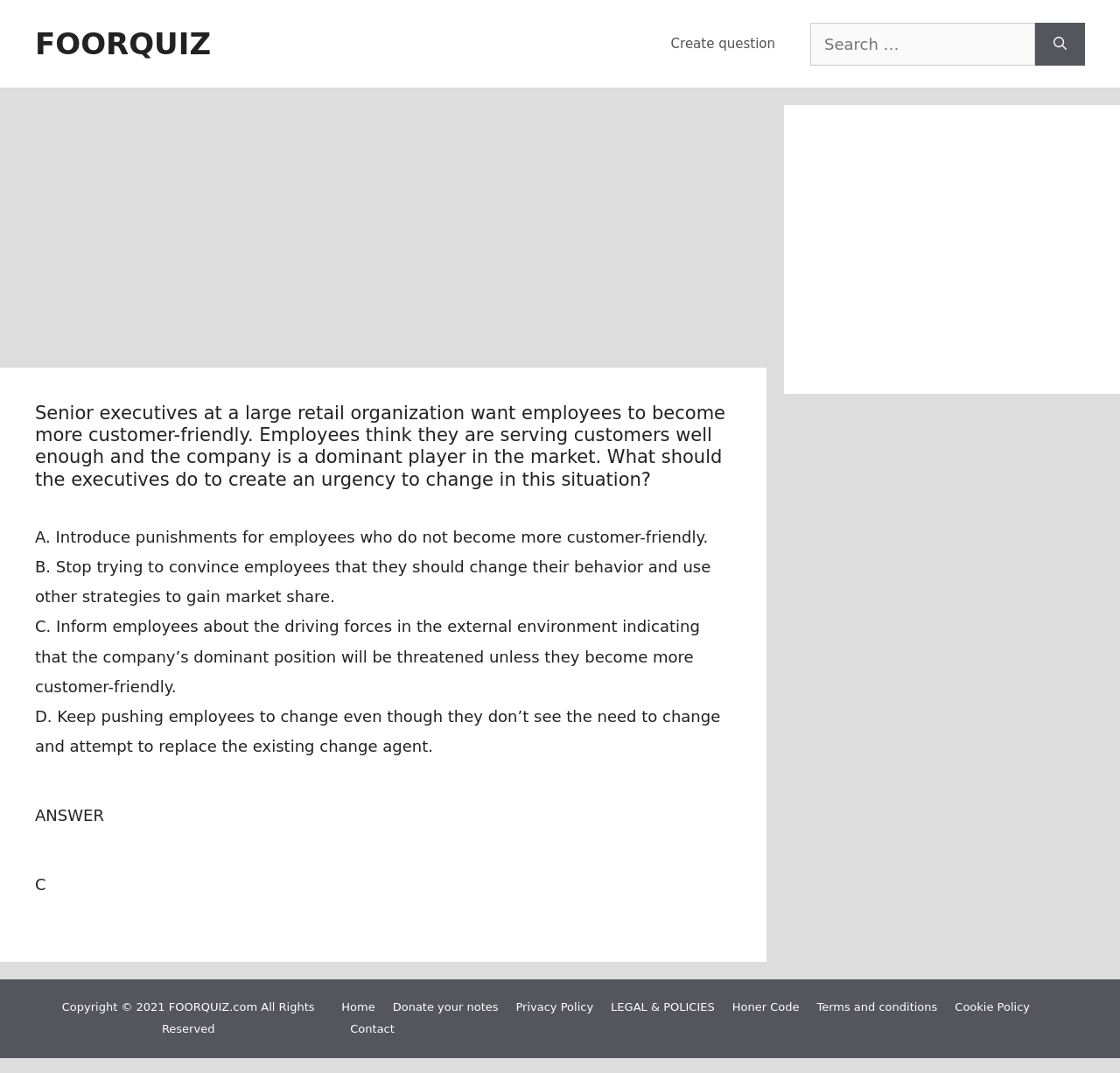How many options are provided to answer the question?
Based on the visual details in the image, please answer the question thoroughly.

There are four options provided to answer the question, which are A. Introduce punishments, B. Stop trying to convince, C. Inform employees about driving forces, and D. Keep pushing employees to change.